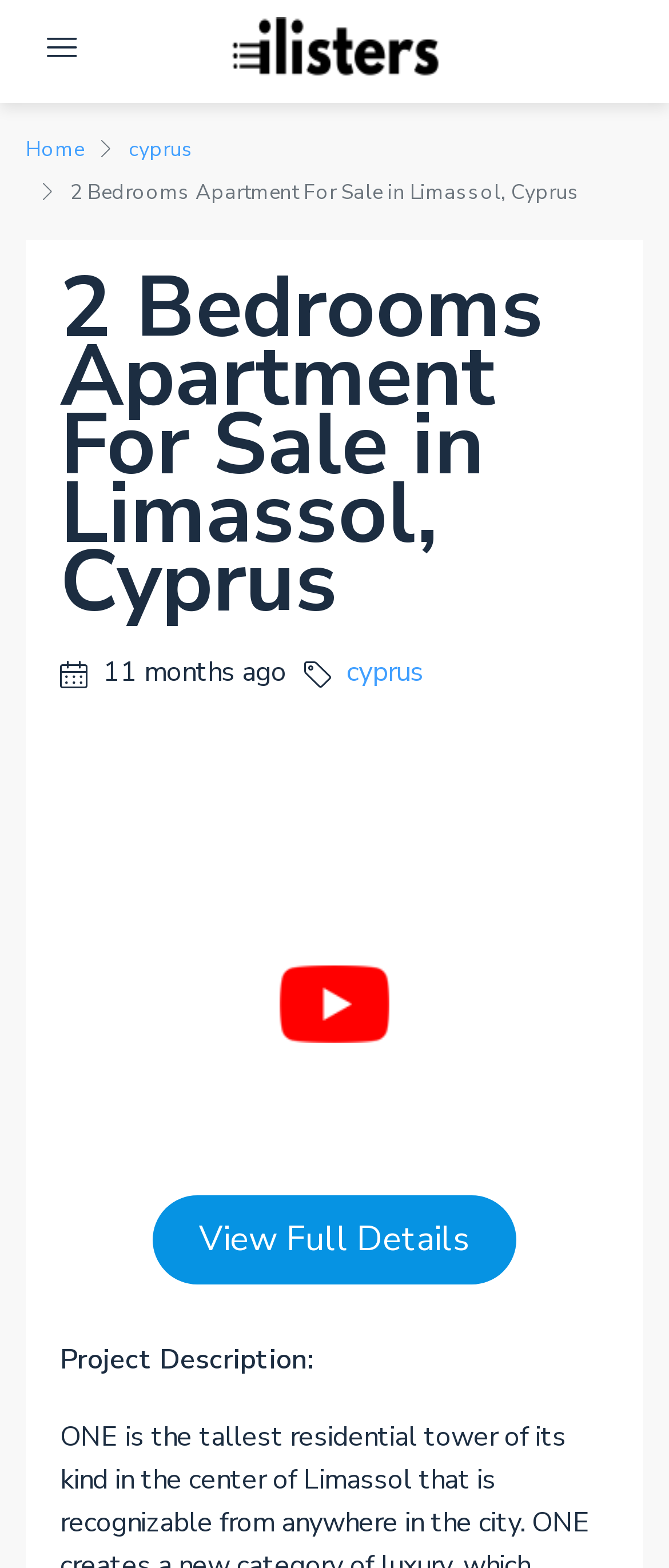Answer the question using only a single word or phrase: 
What type of property is for sale?

2 Bedrooms Apartment